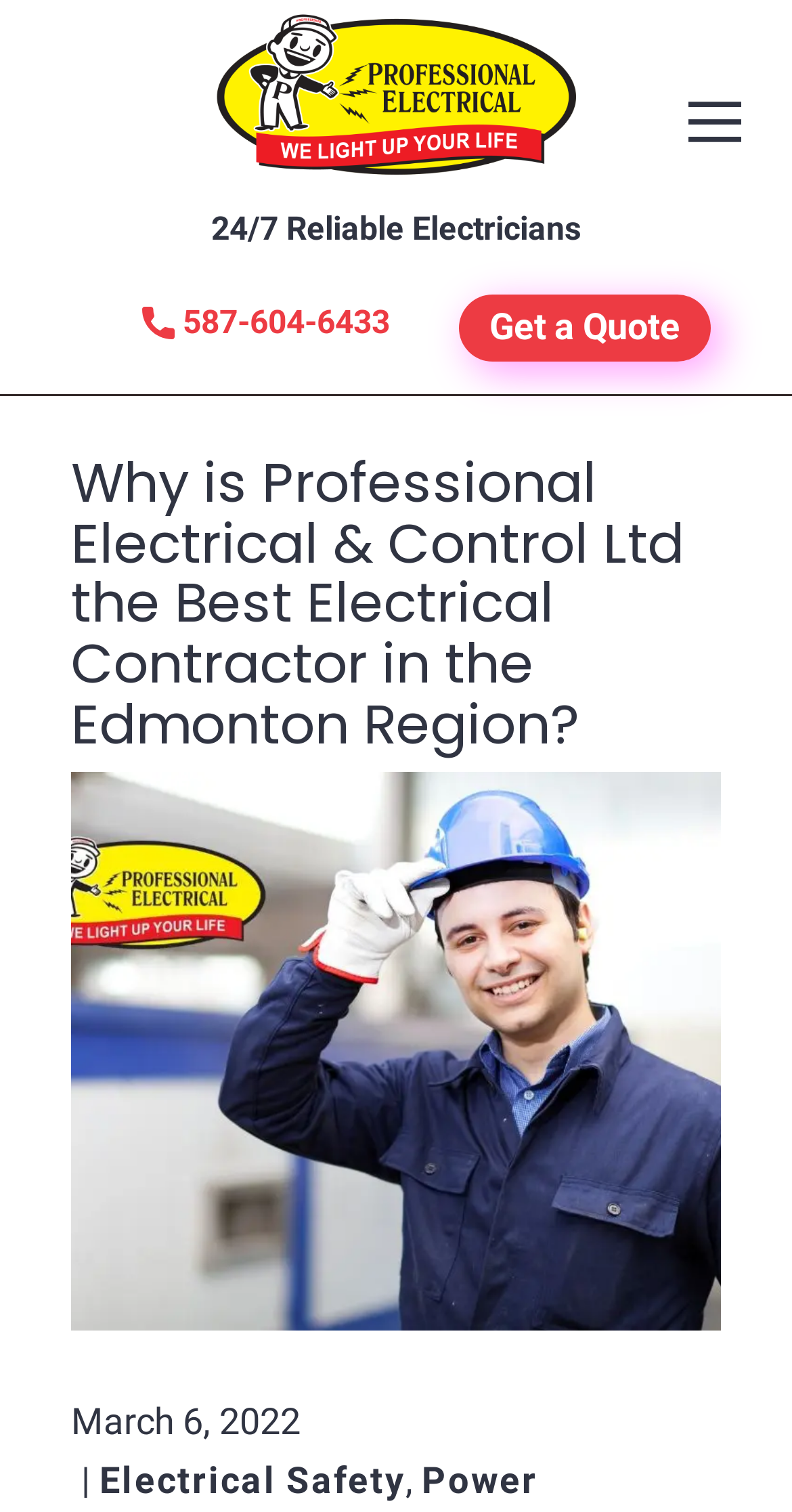Identify and provide the text of the main header on the webpage.

Professional Electrical & Control Ltd the Best Electrical Contractor in the Edmonton Region